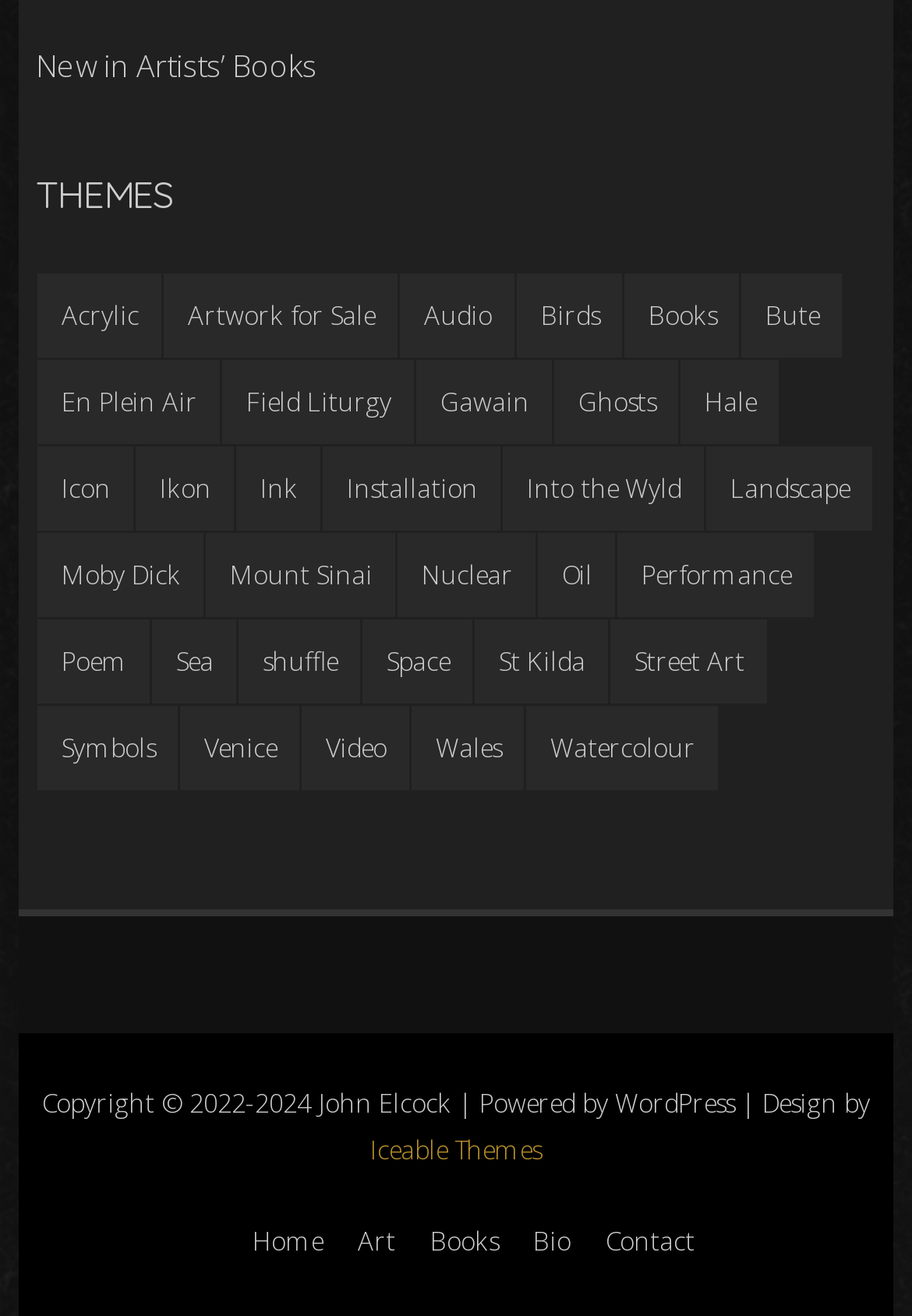Determine the bounding box for the described HTML element: "Books". Ensure the coordinates are four float numbers between 0 and 1 in the format [left, top, right, bottom].

[0.685, 0.207, 0.811, 0.271]